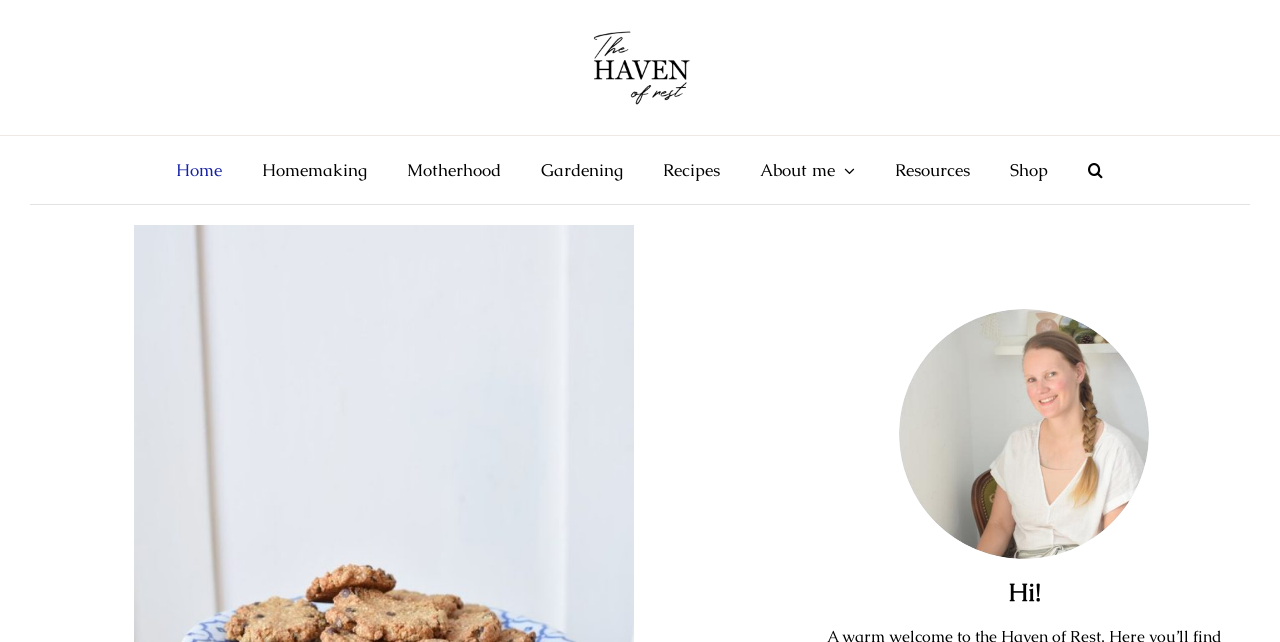Please find the bounding box coordinates of the clickable region needed to complete the following instruction: "View Recipes". The bounding box coordinates must consist of four float numbers between 0 and 1, i.e., [left, top, right, bottom].

[0.503, 0.212, 0.578, 0.318]